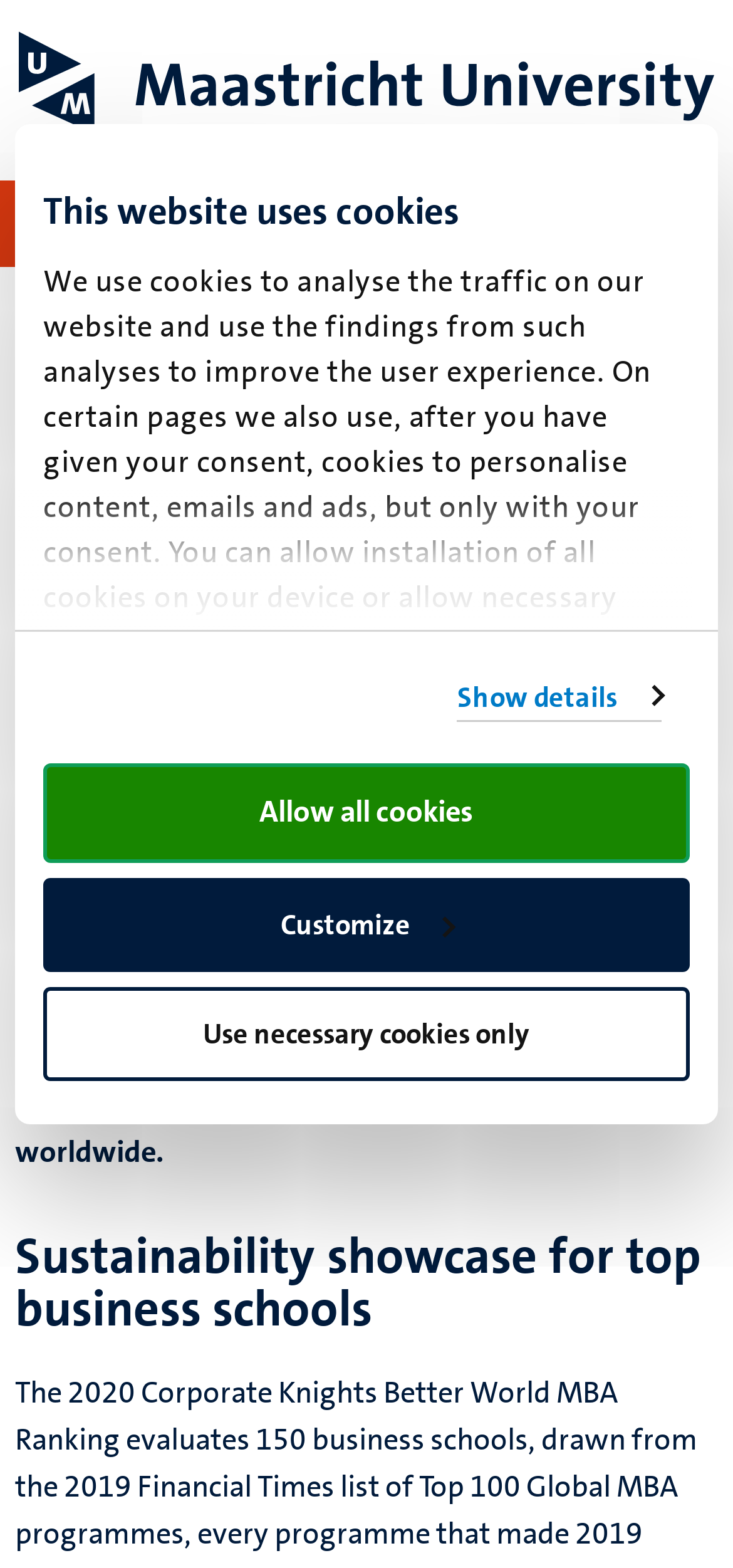What is the date of the news article?
Please provide a detailed answer to the question.

I found the answer by looking at the time element in the webpage, which is labeled as '13 November 2020'.